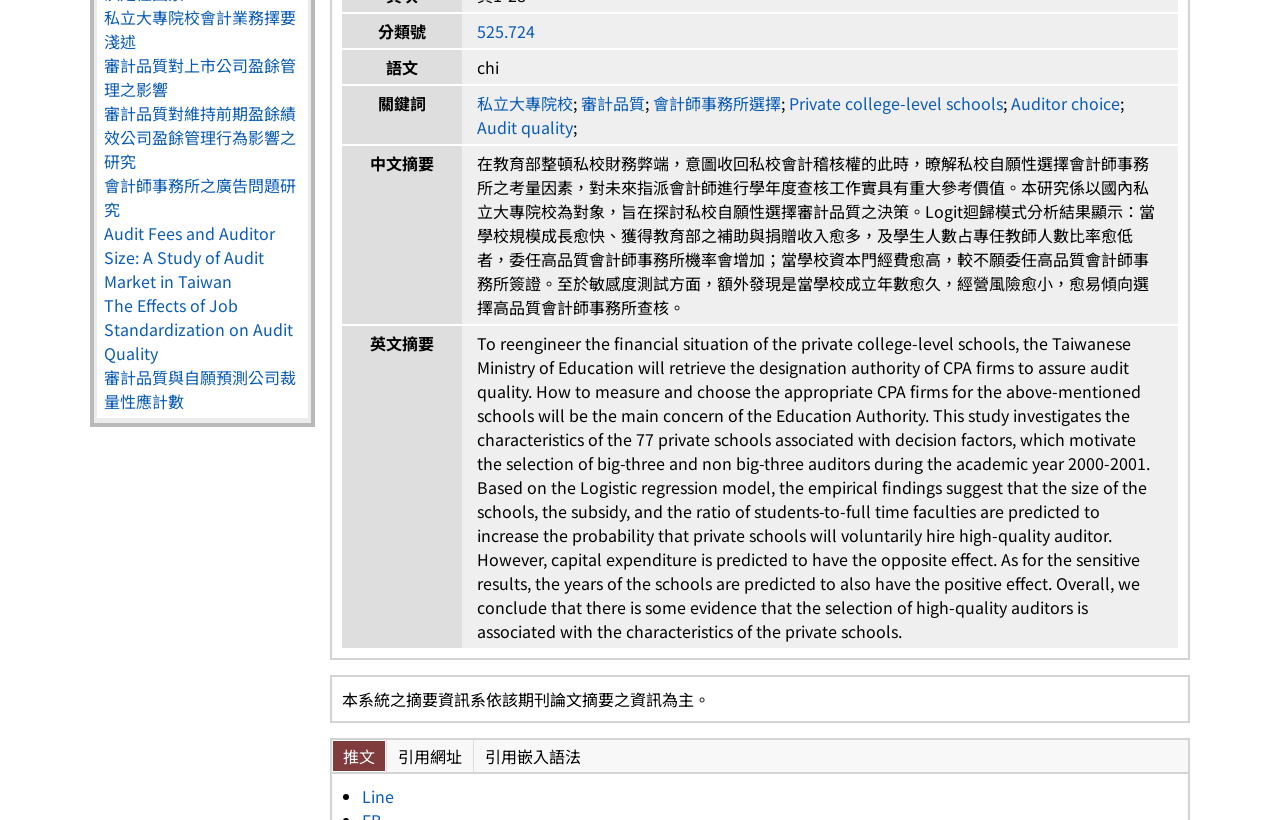Give the bounding box coordinates for the element described by: "Proudly powered by WordPress.".

None